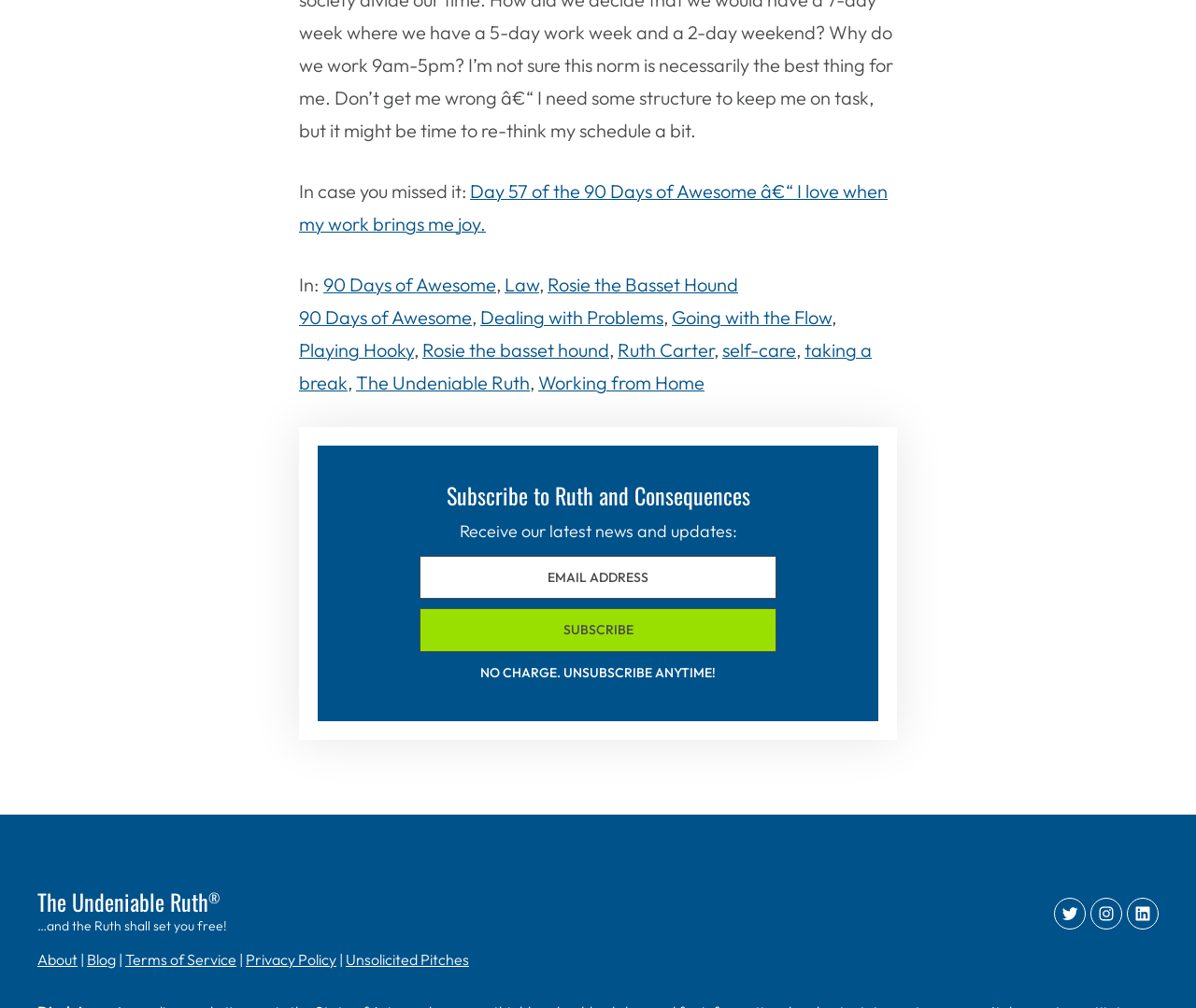Please locate the bounding box coordinates of the region I need to click to follow this instruction: "Check out the blog".

[0.073, 0.943, 0.097, 0.961]